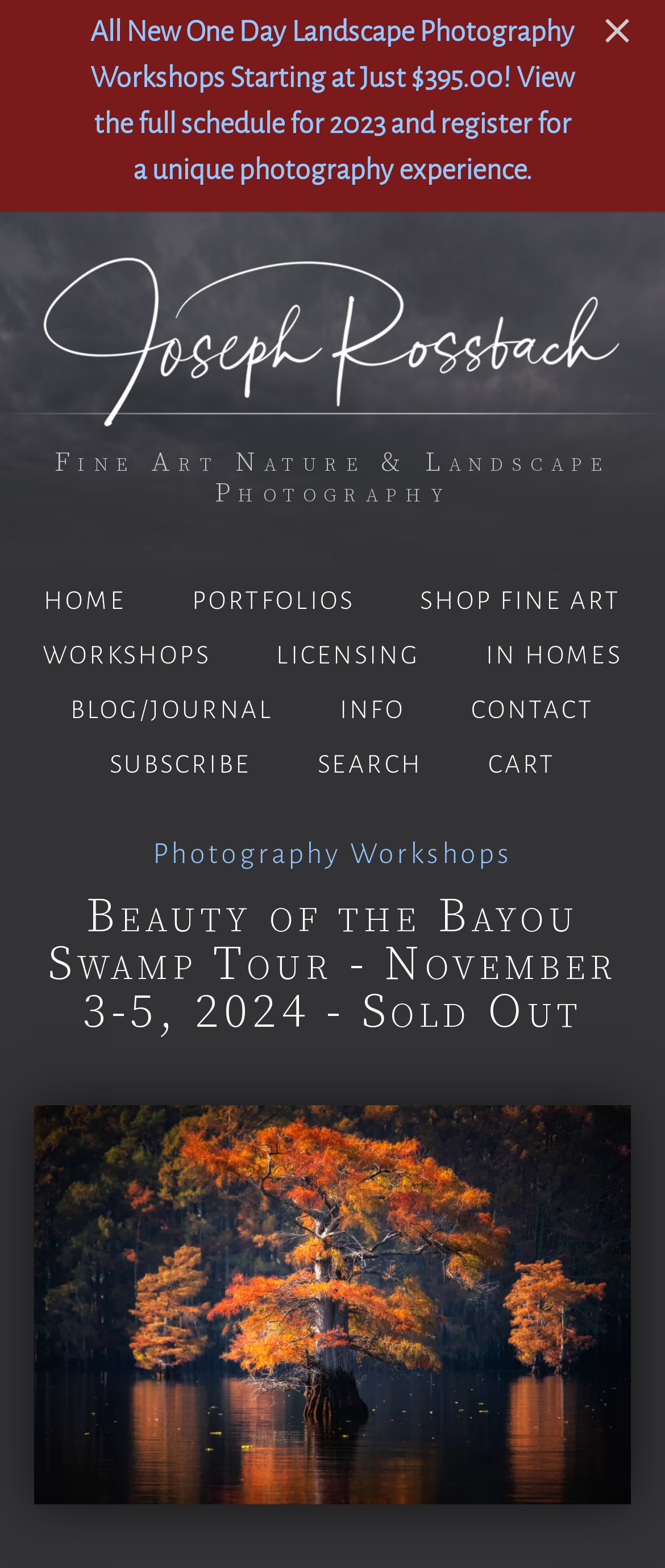Give a detailed account of the webpage, highlighting key information.

This webpage is about Joseph Rossbach Photography, specifically promoting a photography workshop called "Beauty of the Bayou Swamp Tour" scheduled for November 3-5, 2024, which is sold out. 

At the top, there is a link to "All New One Day Landscape Photography Workshops" with a call-to-action to view the full schedule for 2023 and register for a unique photography experience. Next to it, there is a small button with an image. 

Below this section, the website's title "Joseph Rossbach Photography" is displayed prominently, accompanied by a logo image. 

A horizontal separator line divides the top section from the main content. 

The main content is divided into two sections. On the left, there is a navigation menu with links to various pages, including "HOME", "PORTFOLIOS", "SHOP FINE ART", "WORKSHOPS", "LICENSING", "IN HOMES", "BLOG/JOURNAL", "INFO", "CONTACT", "SUBSCRIBE", "SEARCH", and "CART". 

On the right, there are two headings: "Fine Art Nature & Landscape Photography" and "Photography Workshops". Below the "Photography Workshops" heading, there is a link to "Photography Workshops". 

Further down, there is a heading "Beauty of the Bayou Swamp Tour - November 3-5, 2024 - Sold Out", which is likely the main content of the page. Below this heading, there is a large figure that takes up most of the page, likely an image related to the workshop.